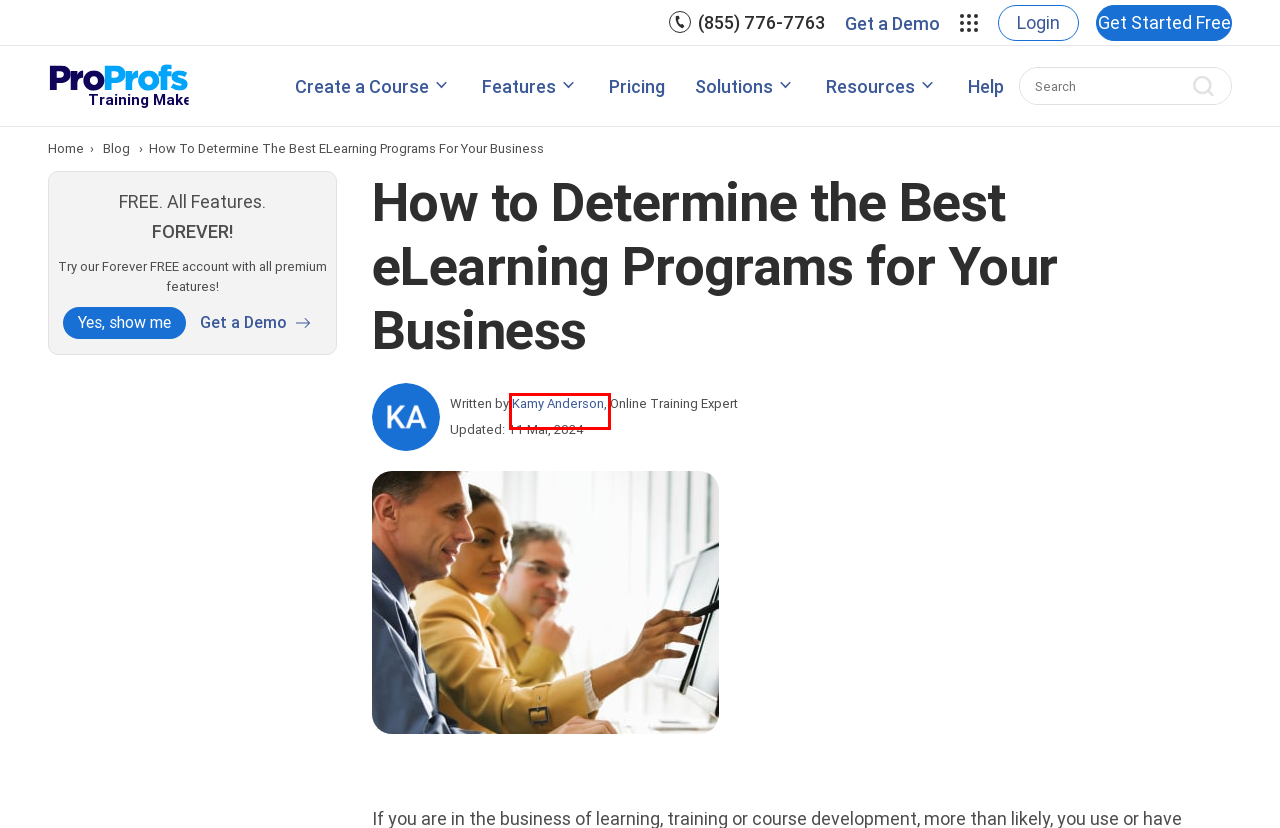You have a screenshot of a webpage with a red bounding box around an element. Identify the webpage description that best fits the new page that appears after clicking the selected element in the red bounding box. Here are the candidates:
A. Register / Training Maker - Create Free Trainings
B. Training Help Center - How to Create a Course
C. #1 Questions & Answer (Q&A) Software Platform For Employee Knowledge Management
D. Login / Training Maker - Create Free Trainings
E. ProProfs - Delightfully Smart Tools
F. Online Training Software for Employees | All Features, Forever Free!
G. Kamy Anderson - ProProfs Learning
H. What Is SCORM & How Does It Work? (+ 10 Best SCORM LMS)

G